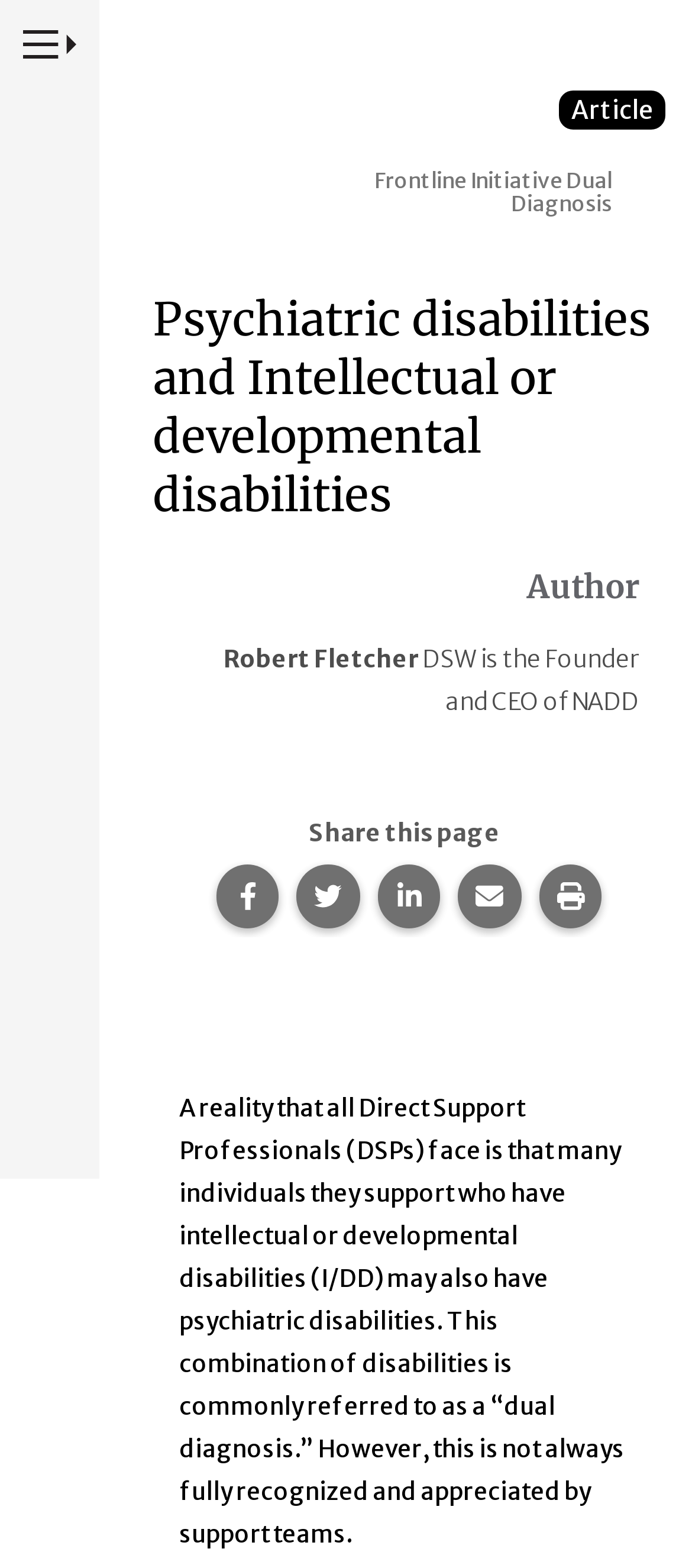Provide a comprehensive caption for the webpage.

The webpage is about the Frontline Initiative, specifically an article titled "Frontline Initiative Dual Diagnosis" that focuses on psychiatric disabilities and intellectual or developmental disabilities. 

At the top left corner, there is a button to toggle the website's primary navigation. 

On the right side of the page, there is a section with the title "Article". Below this title, there are three headings: "Frontline Initiative Dual Diagnosis", "Psychiatric disabilities and Intellectual or developmental disabilities", and "Author". 

Under the "Author" heading, there is the name "Robert Fletcher" and a description "DSW is the Founder and CEO of NADD". 

Further down, there is a section with the title "Share this page" and four links to share the page on Facebook, Twitter, LinkedIn, and via email, as well as a button to print the page. 

The main content of the article starts below the "Share this page" section, discussing the reality that many individuals with intellectual or developmental disabilities (I/DD) may also have psychiatric disabilities, which is commonly referred to as a “dual diagnosis.”